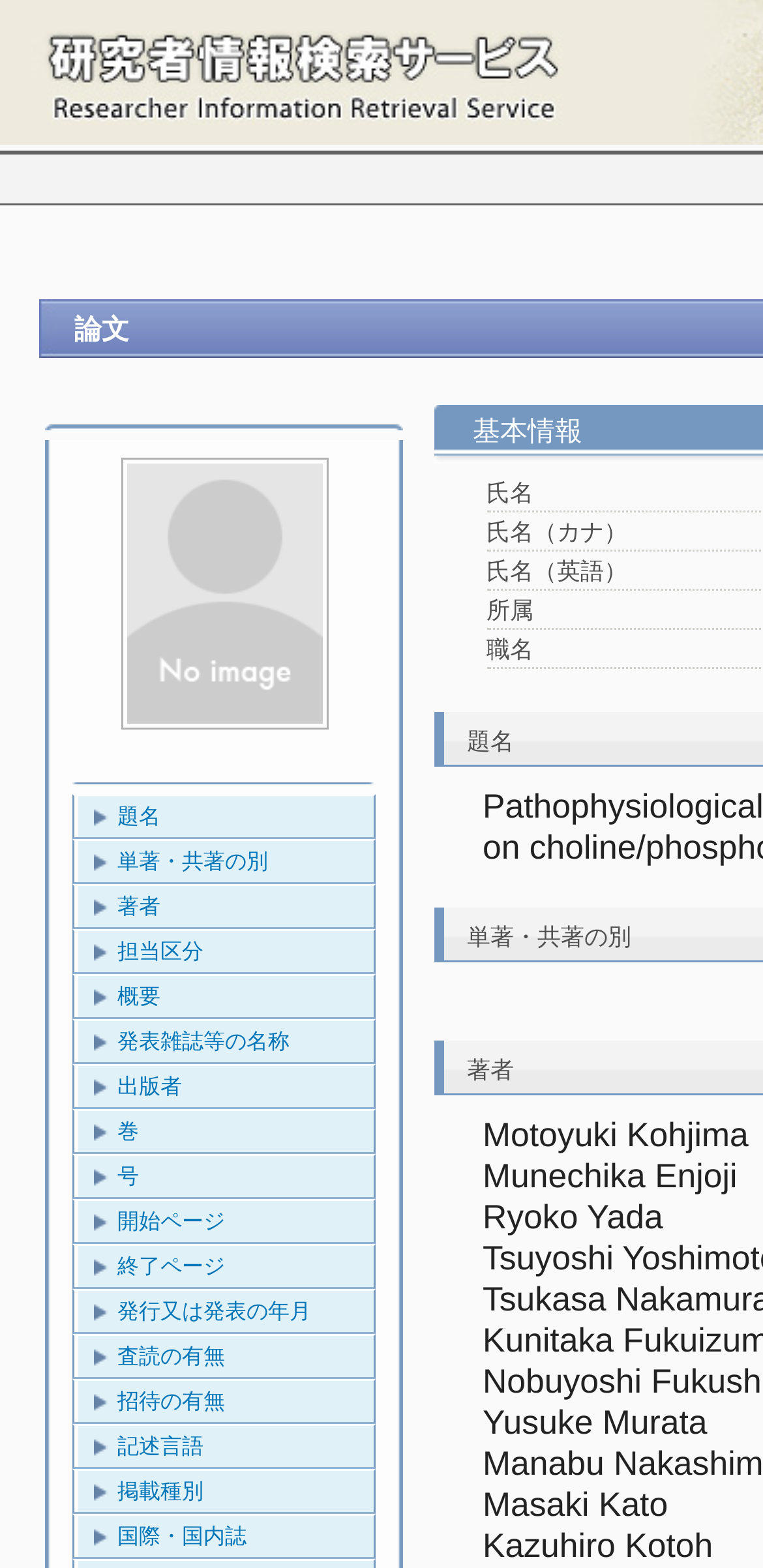Could you find the bounding box coordinates of the clickable area to complete this instruction: "open main menu"?

None